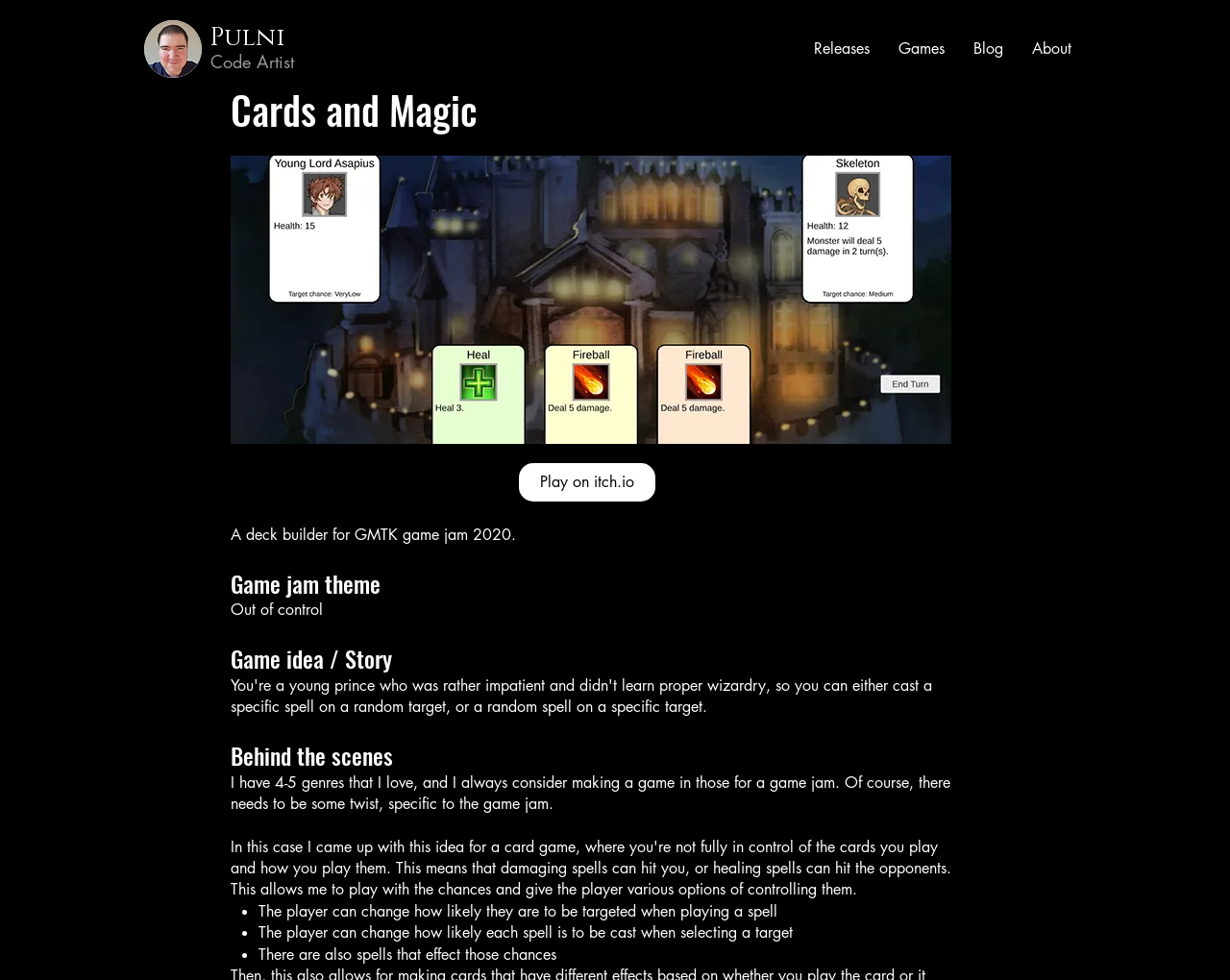Identify and provide the bounding box coordinates of the UI element described: "About". The coordinates should be formatted as [left, top, right, bottom], with each number being a float between 0 and 1.

[0.827, 0.025, 0.883, 0.075]